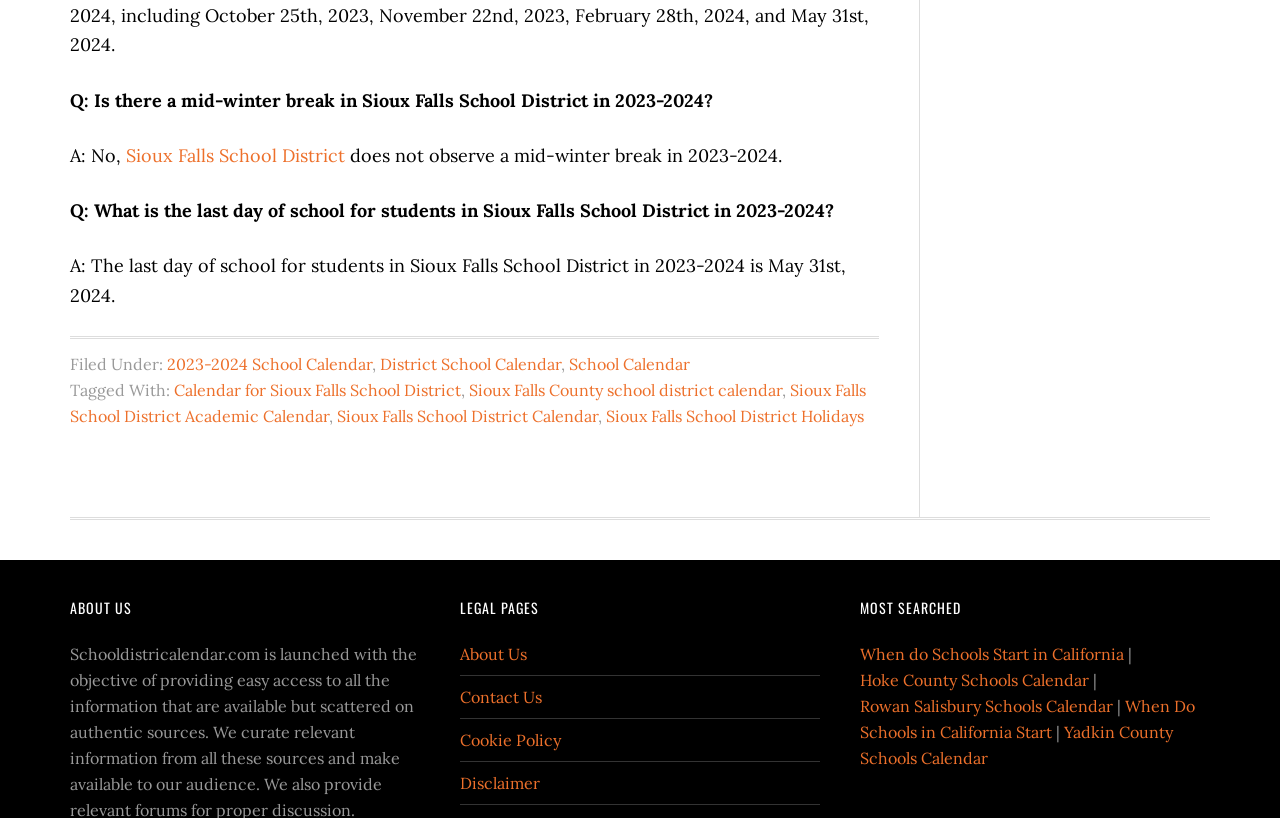Please specify the bounding box coordinates of the clickable region to carry out the following instruction: "Click on the 'Contact Us' link". The coordinates should be four float numbers between 0 and 1, in the format [left, top, right, bottom].

None